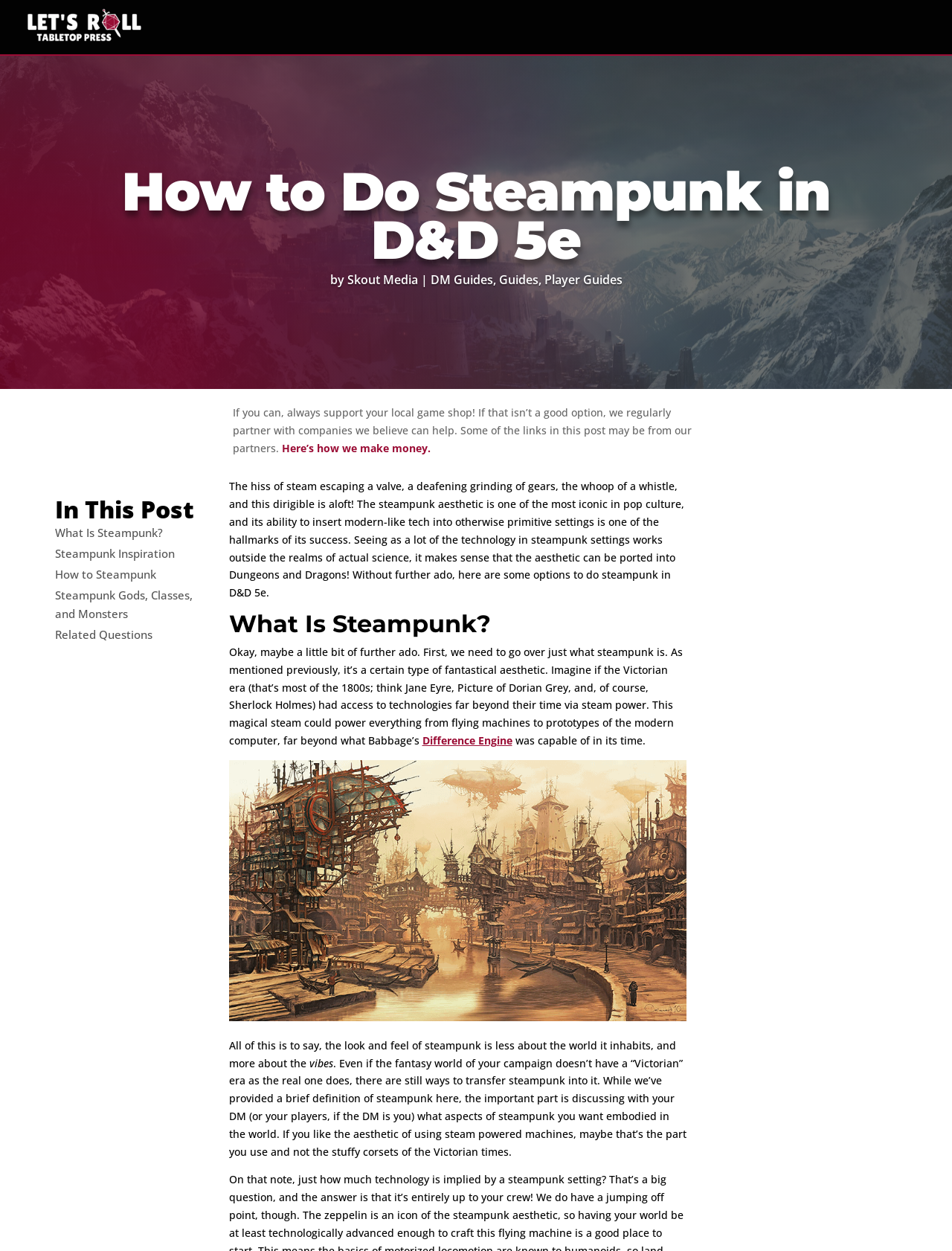Identify the bounding box coordinates for the UI element described as: "What Is Steampunk?". The coordinates should be provided as four floats between 0 and 1: [left, top, right, bottom].

[0.058, 0.42, 0.171, 0.432]